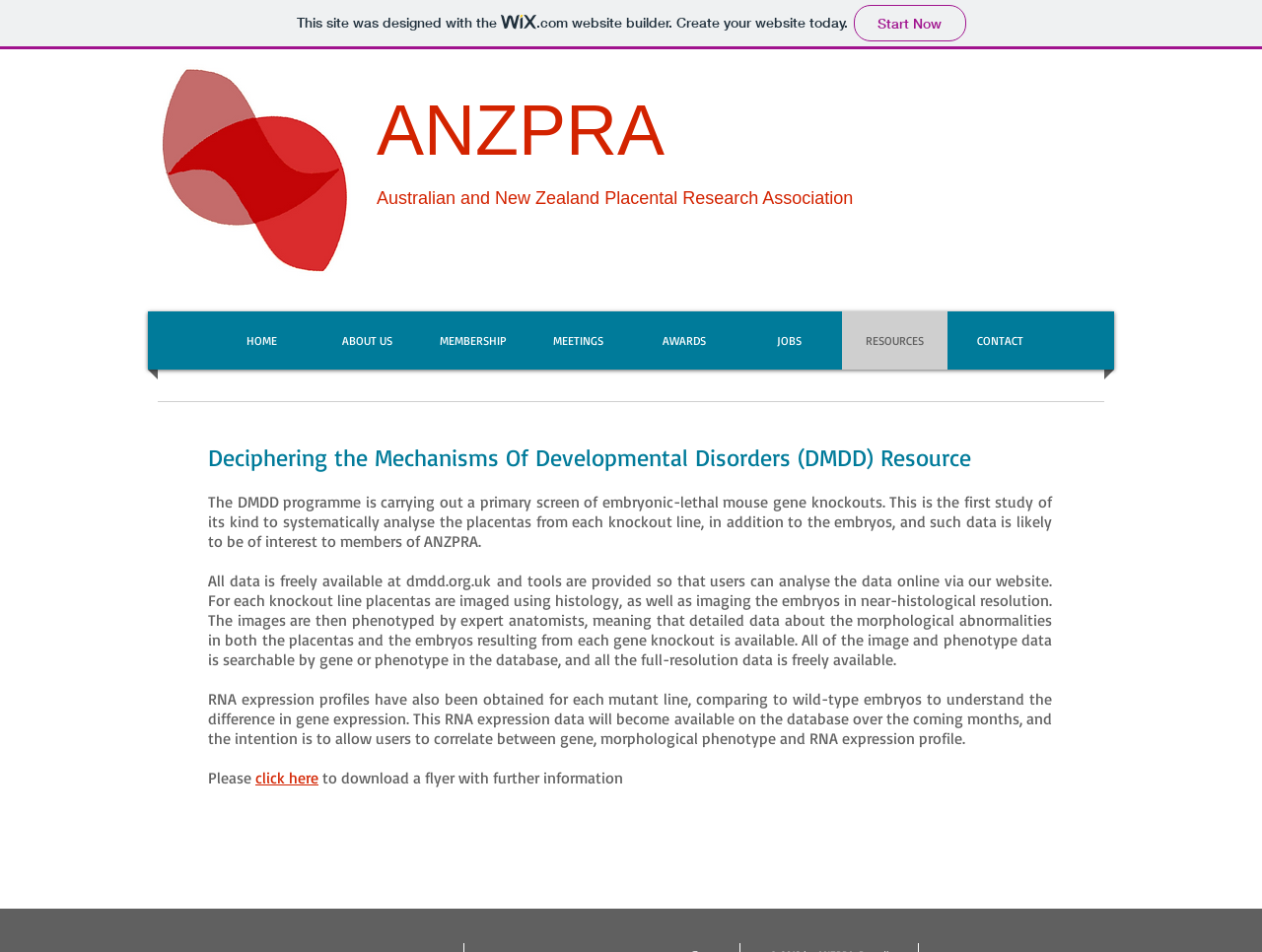Given the description of the UI element: "ABOUT US", predict the bounding box coordinates in the form of [left, top, right, bottom], with each value being a float between 0 and 1.

[0.253, 0.327, 0.329, 0.388]